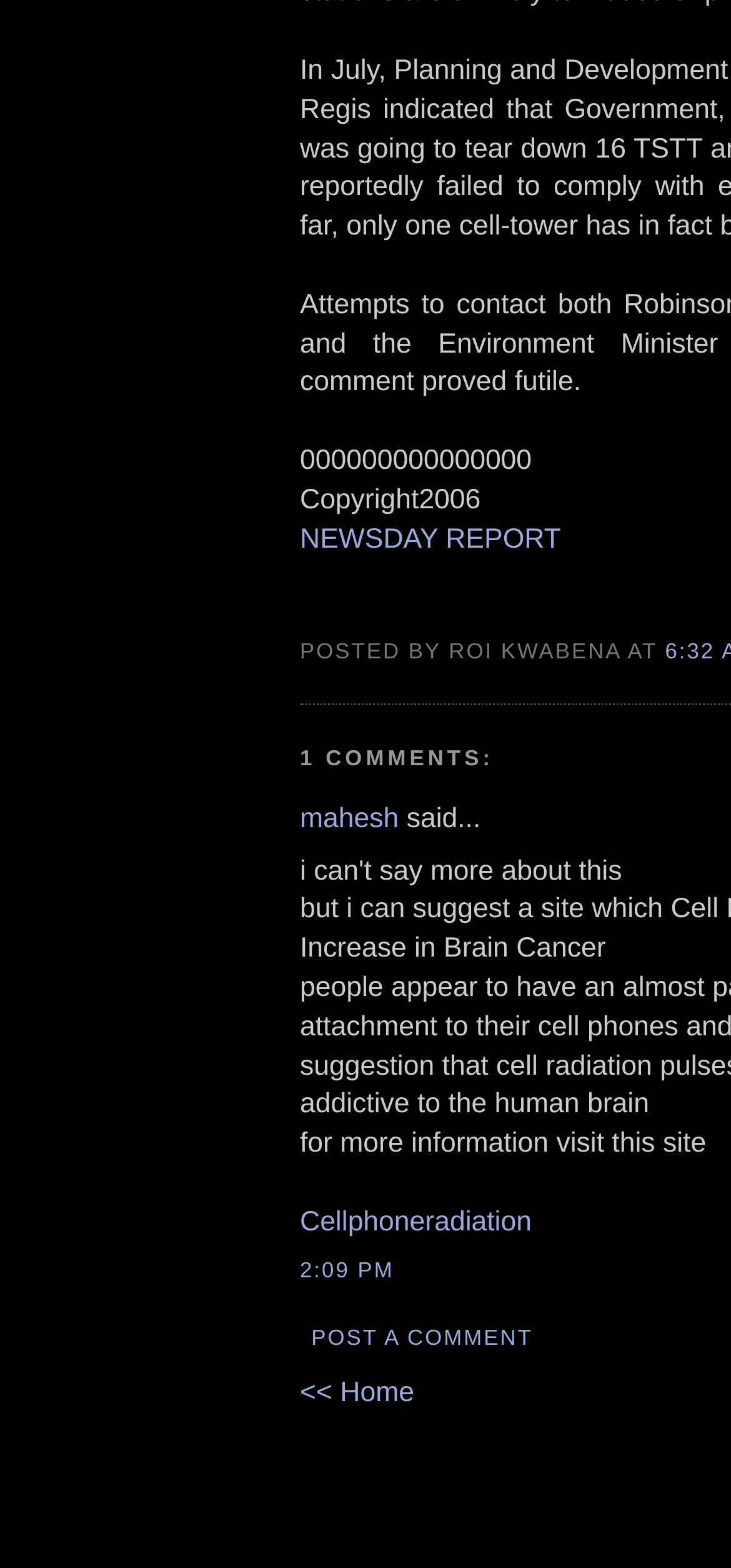Respond to the question with just a single word or phrase: 
Who posted the report?

ROI KWABENA